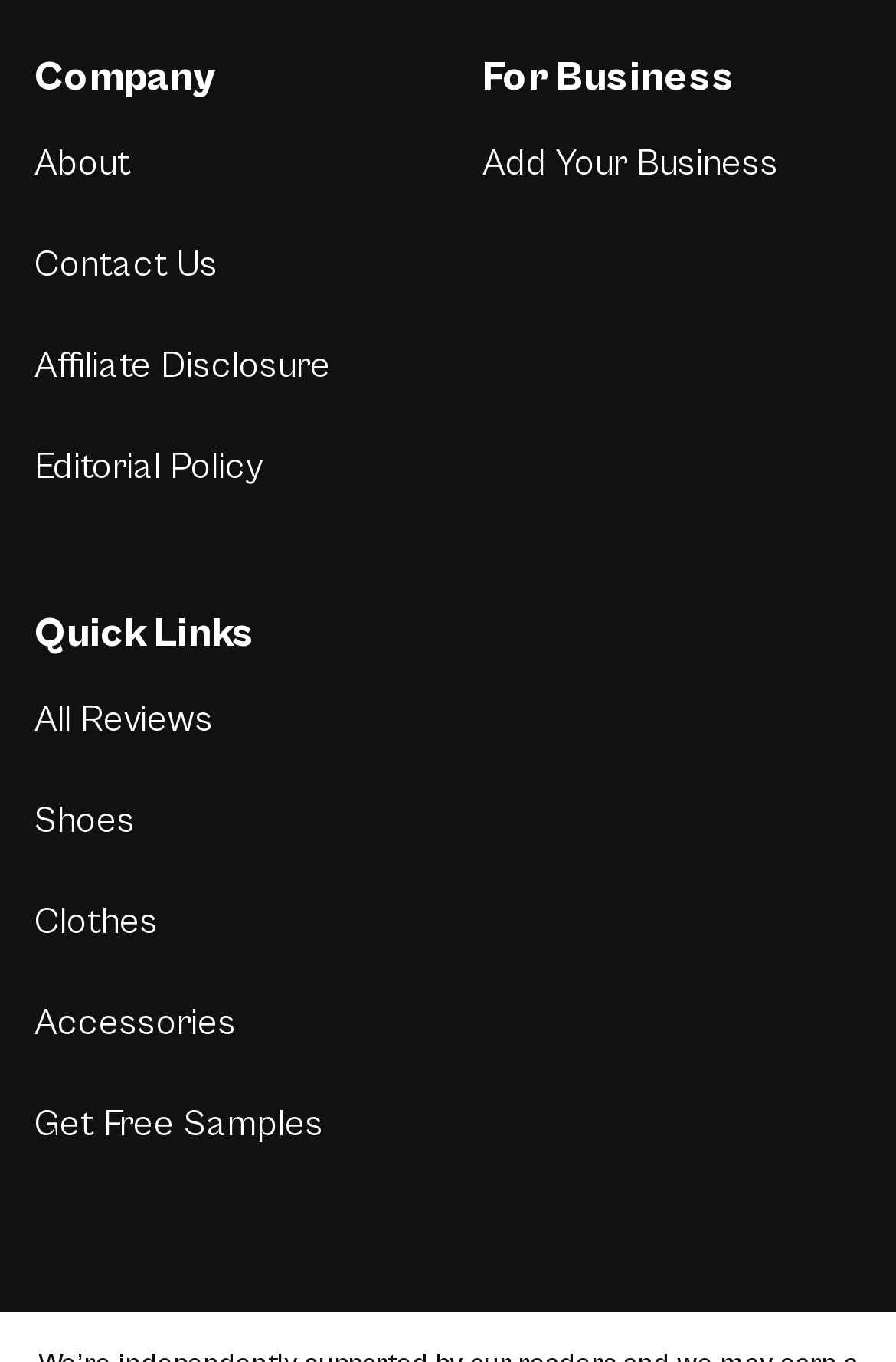Determine the bounding box coordinates for the clickable element required to fulfill the instruction: "Learn about Editorial Policy". Provide the coordinates as four float numbers between 0 and 1, i.e., [left, top, right, bottom].

[0.038, 0.328, 0.295, 0.358]